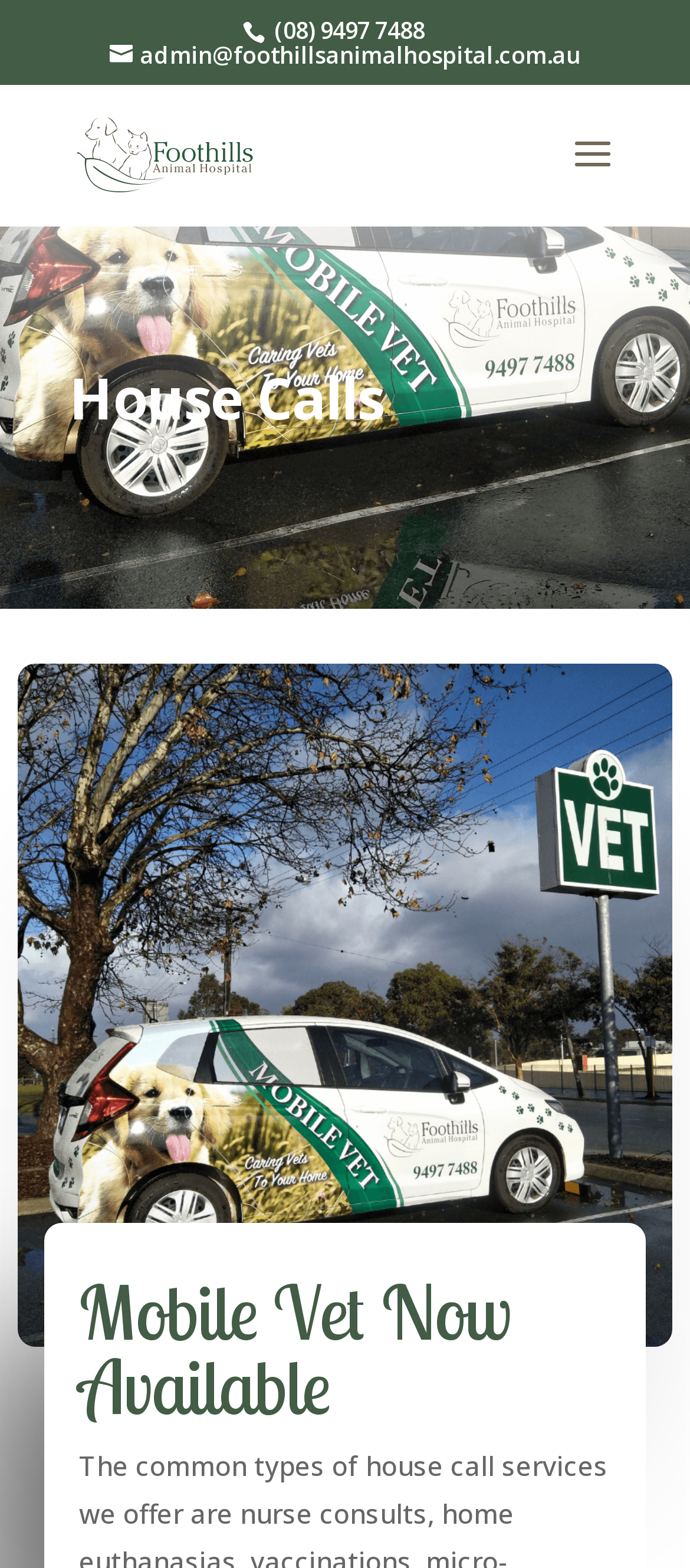What is the phone number on the webpage?
Based on the image, give a one-word or short phrase answer.

08 9497 7488